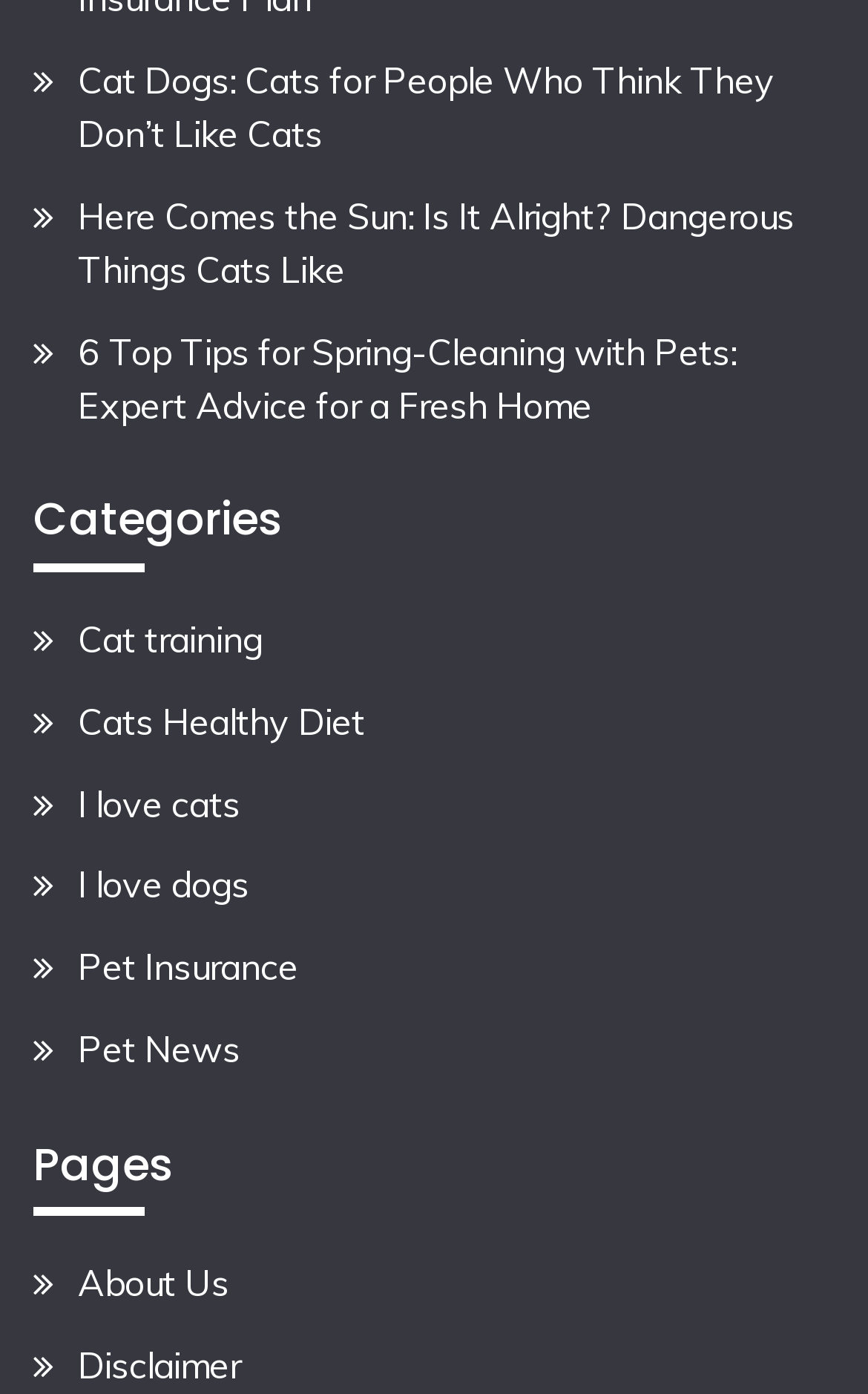What is the first article title?
Look at the image and respond with a one-word or short phrase answer.

Cat Dogs: Cats for People Who Think They Don’t Like Cats